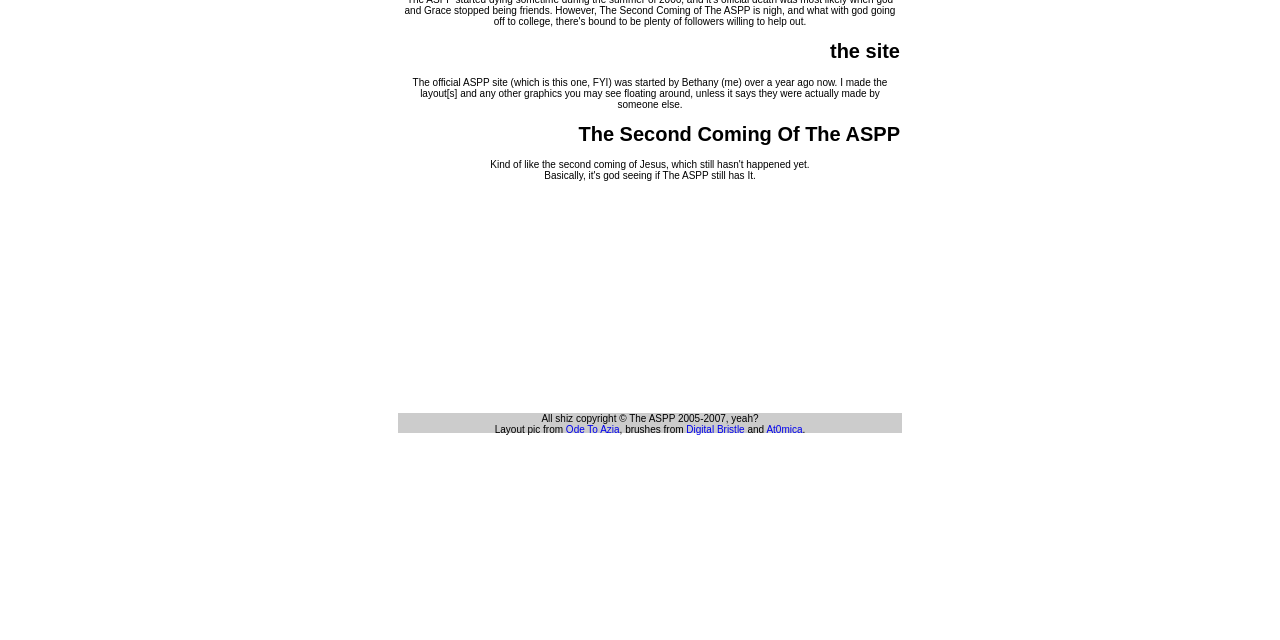Given the element description Ode To Azia, identify the bounding box coordinates for the UI element on the webpage screenshot. The format should be (top-left x, top-left y, bottom-right x, bottom-right y), with values between 0 and 1.

[0.442, 0.663, 0.484, 0.68]